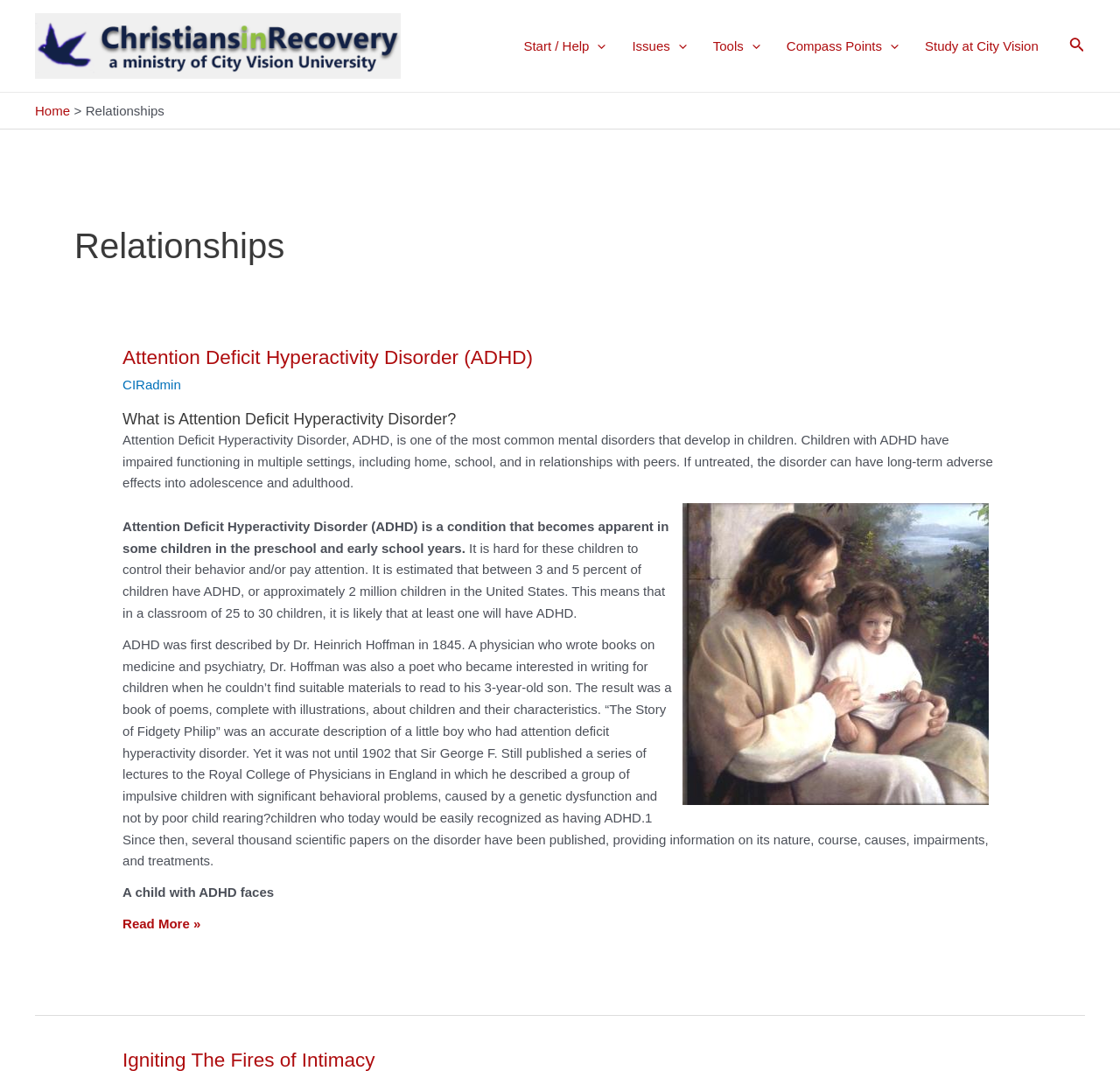Answer the question using only a single word or phrase: 
Who wrote a book about a boy with ADHD?

Dr. Heinrich Hoffman